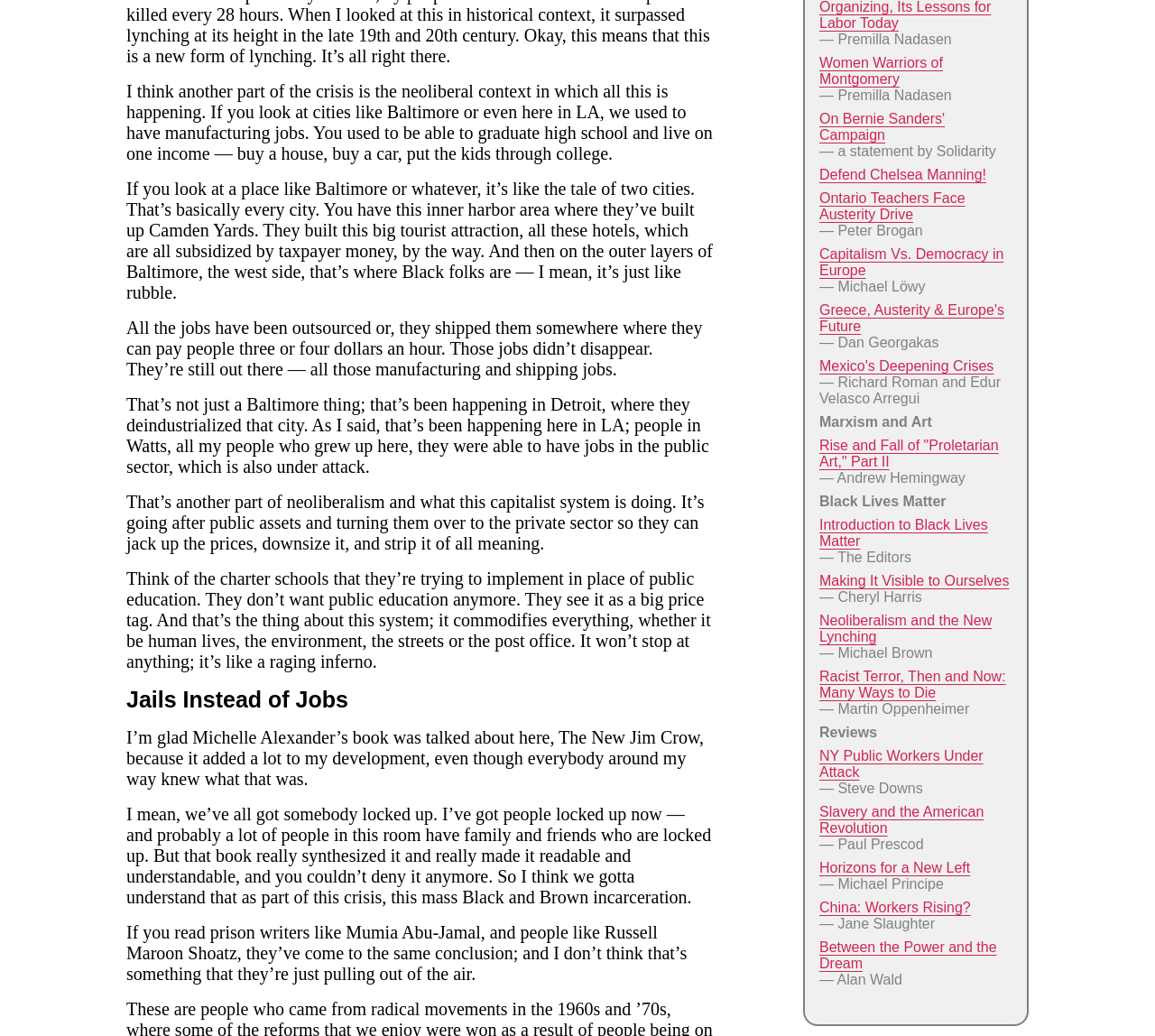Identify the bounding box for the given UI element using the description provided. Coordinates should be in the format (top-left x, top-left y, bottom-right x, bottom-right y) and must be between 0 and 1. Here is the description: the boats

None